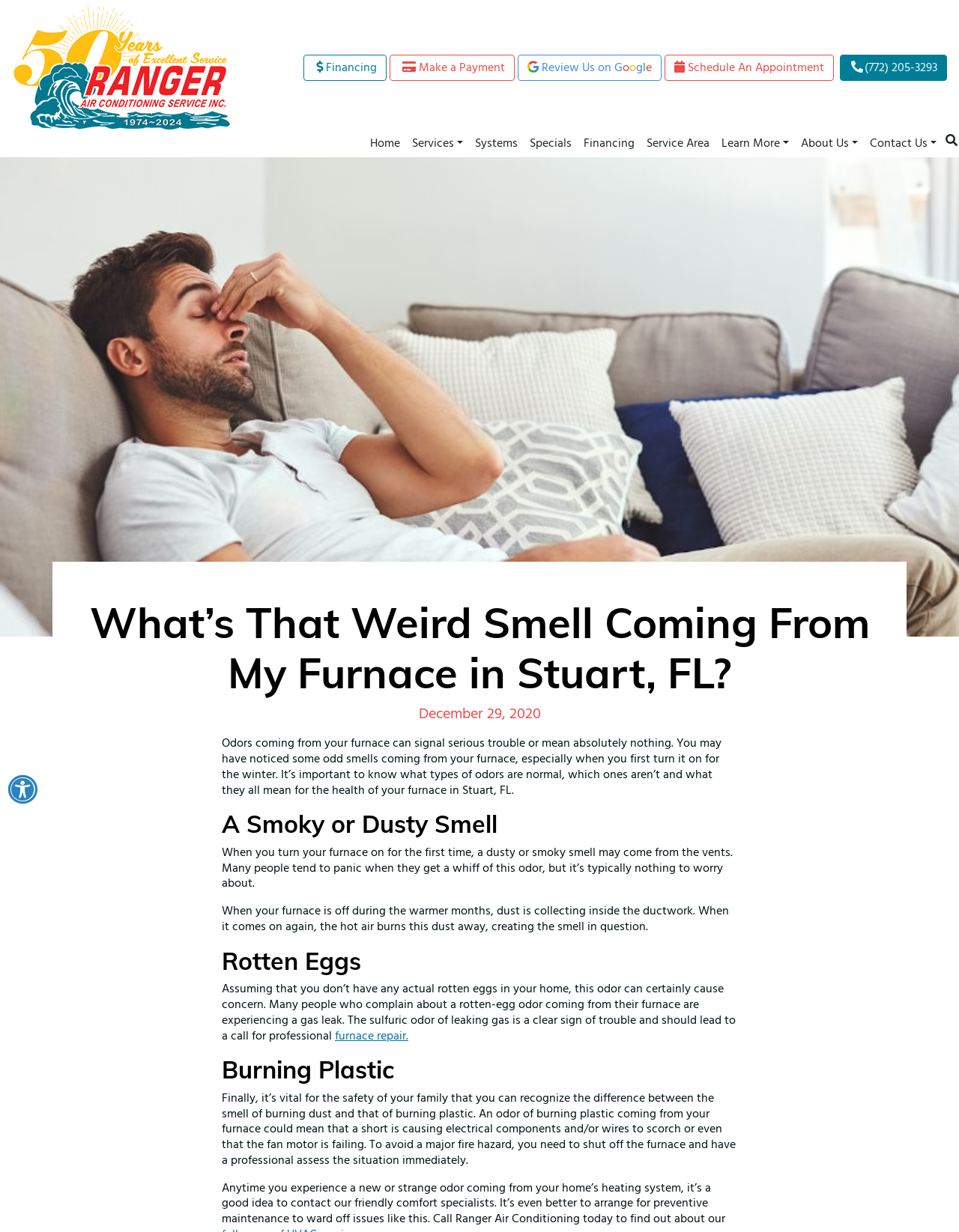Please identify the bounding box coordinates of the clickable area that will allow you to execute the instruction: "Click the 'Financing' link".

[0.316, 0.044, 0.403, 0.066]